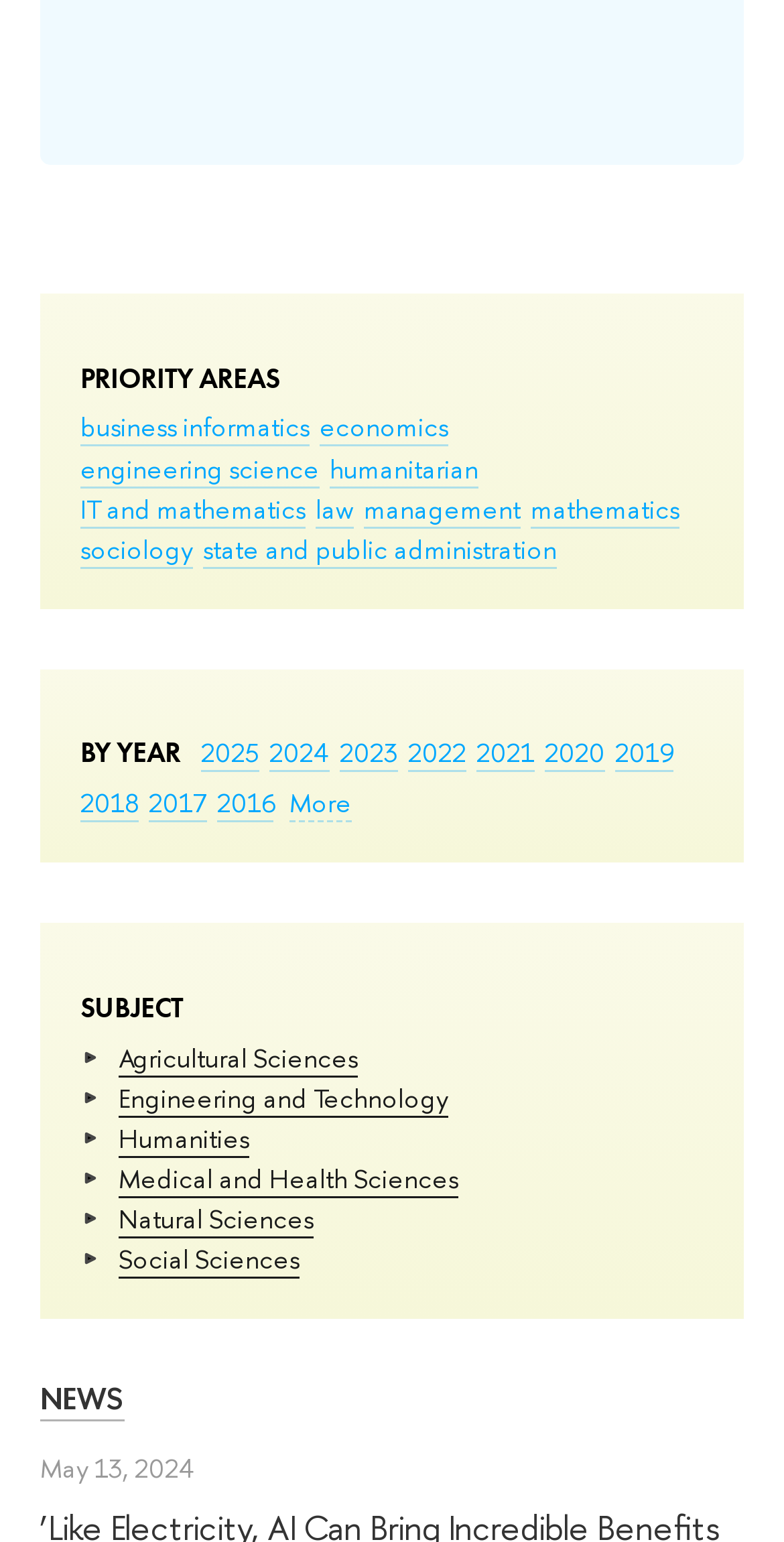Predict the bounding box coordinates for the UI element described as: "2017". The coordinates should be four float numbers between 0 and 1, presented as [left, top, right, bottom].

[0.19, 0.509, 0.264, 0.534]